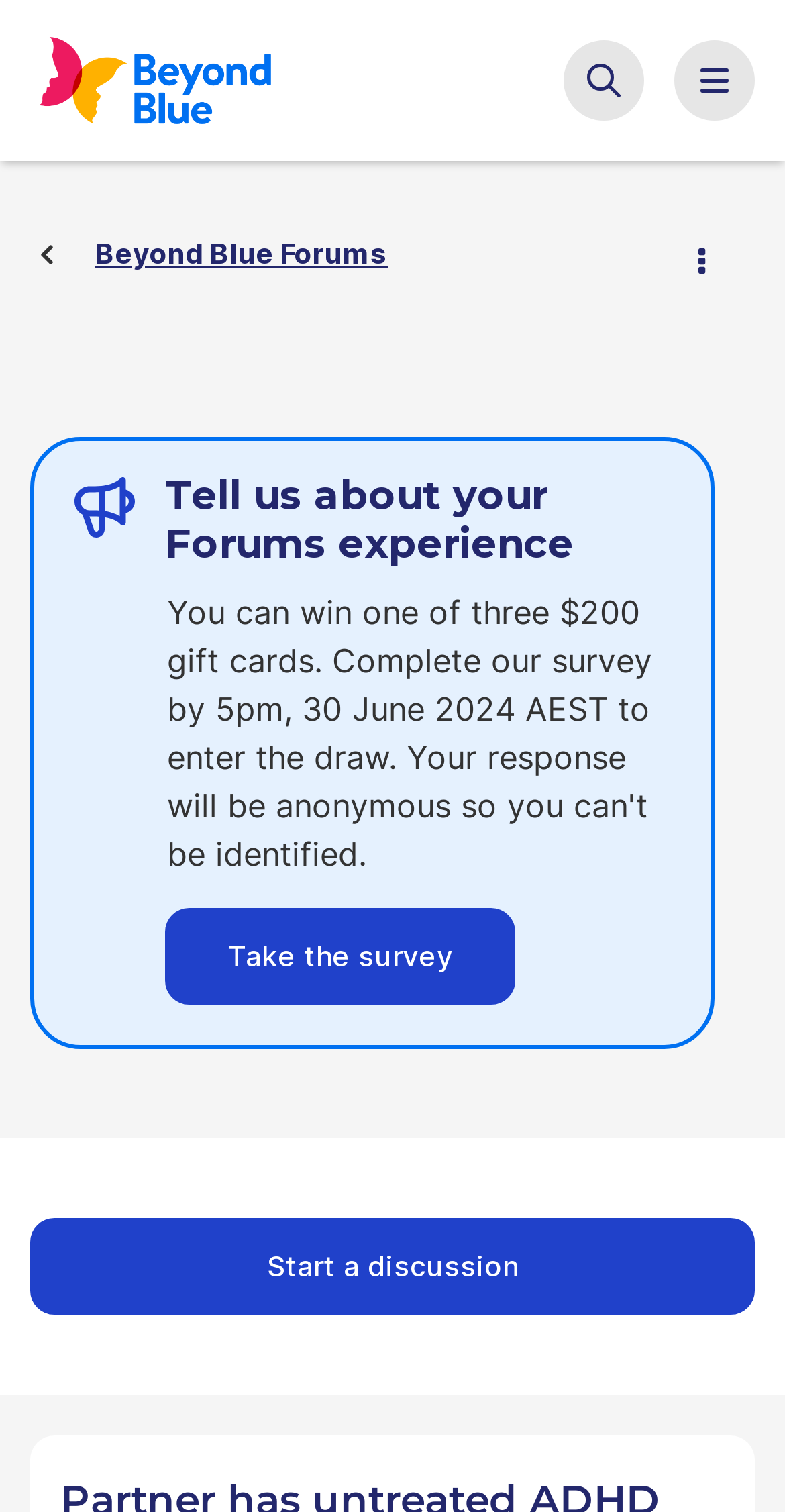What is the topic of the current discussion?
Please give a detailed and thorough answer to the question, covering all relevant points.

I found the answer by examining the root element's text, which indicates that the current webpage is a discussion forum and the topic is about a partner having untreated ADHD.